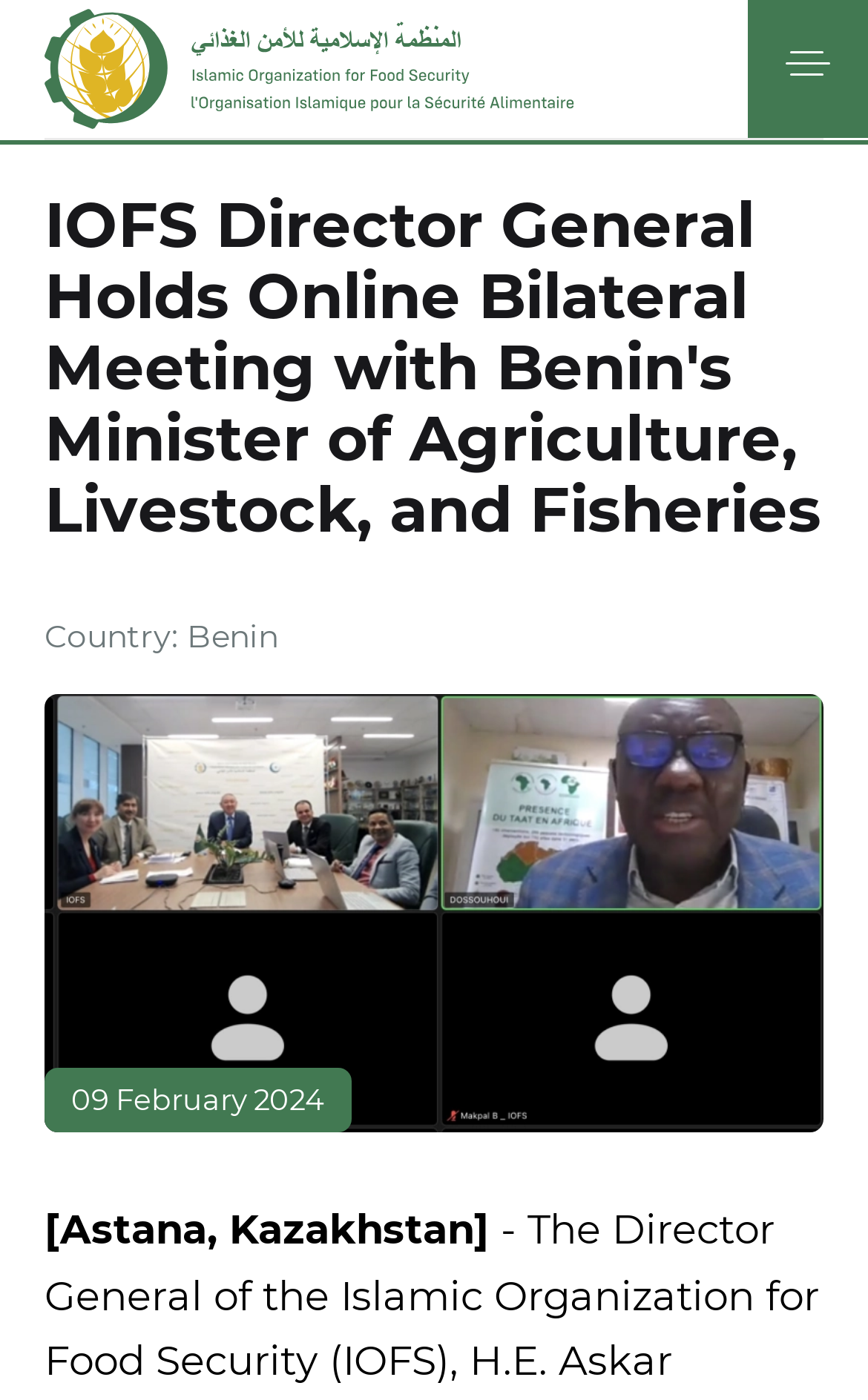With reference to the screenshot, provide a detailed response to the question below:
What is the organization mentioned in the article?

The organization mentioned in the article can be found in the heading element 'IOFS Director General Holds Online Bilateral Meeting with Benin's Minister of Agriculture, Livestock, and Fisheries' located at [0.051, 0.135, 0.949, 0.389]. This element is a child of the root element and is positioned below the logo element.